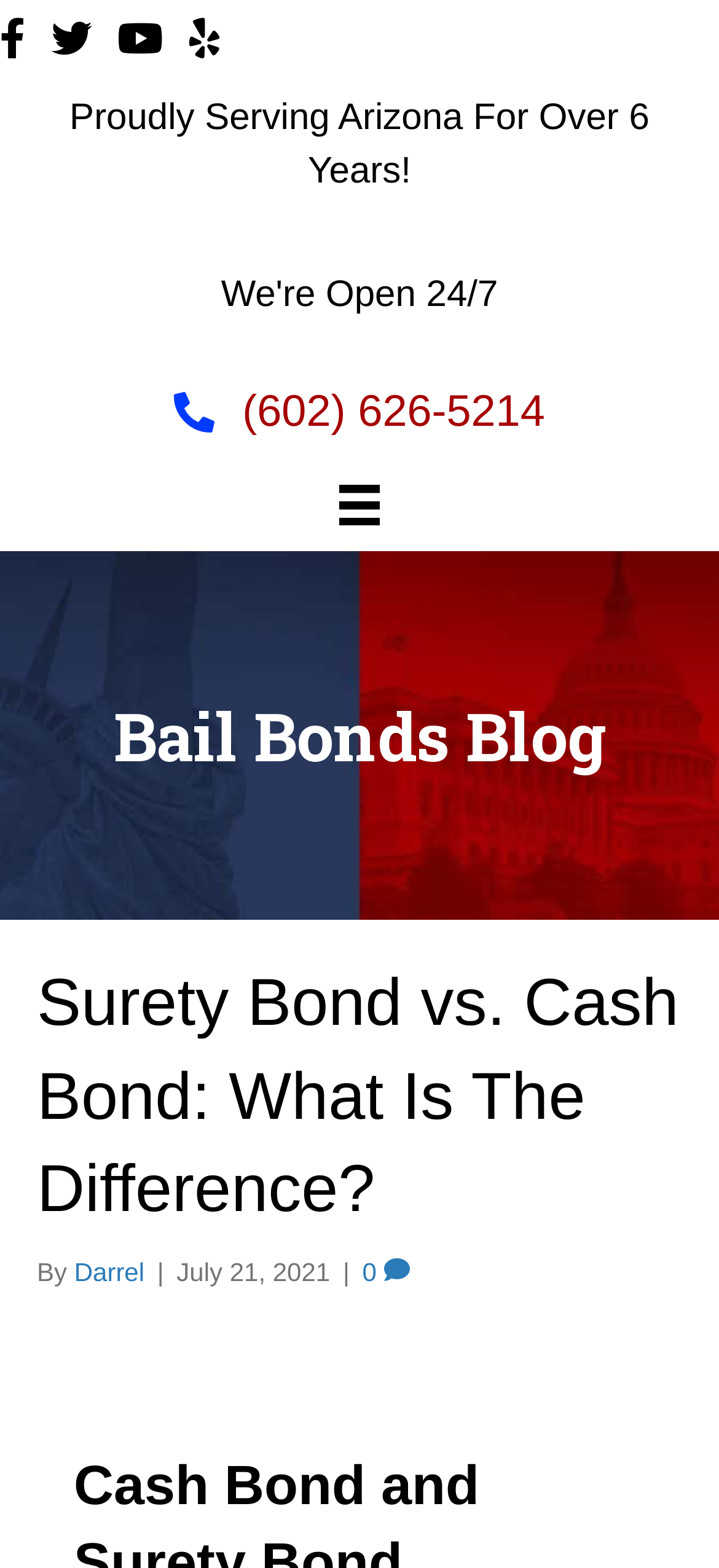What is the purpose of the button at the top right corner?
Refer to the image and provide a concise answer in one word or phrase.

Menu